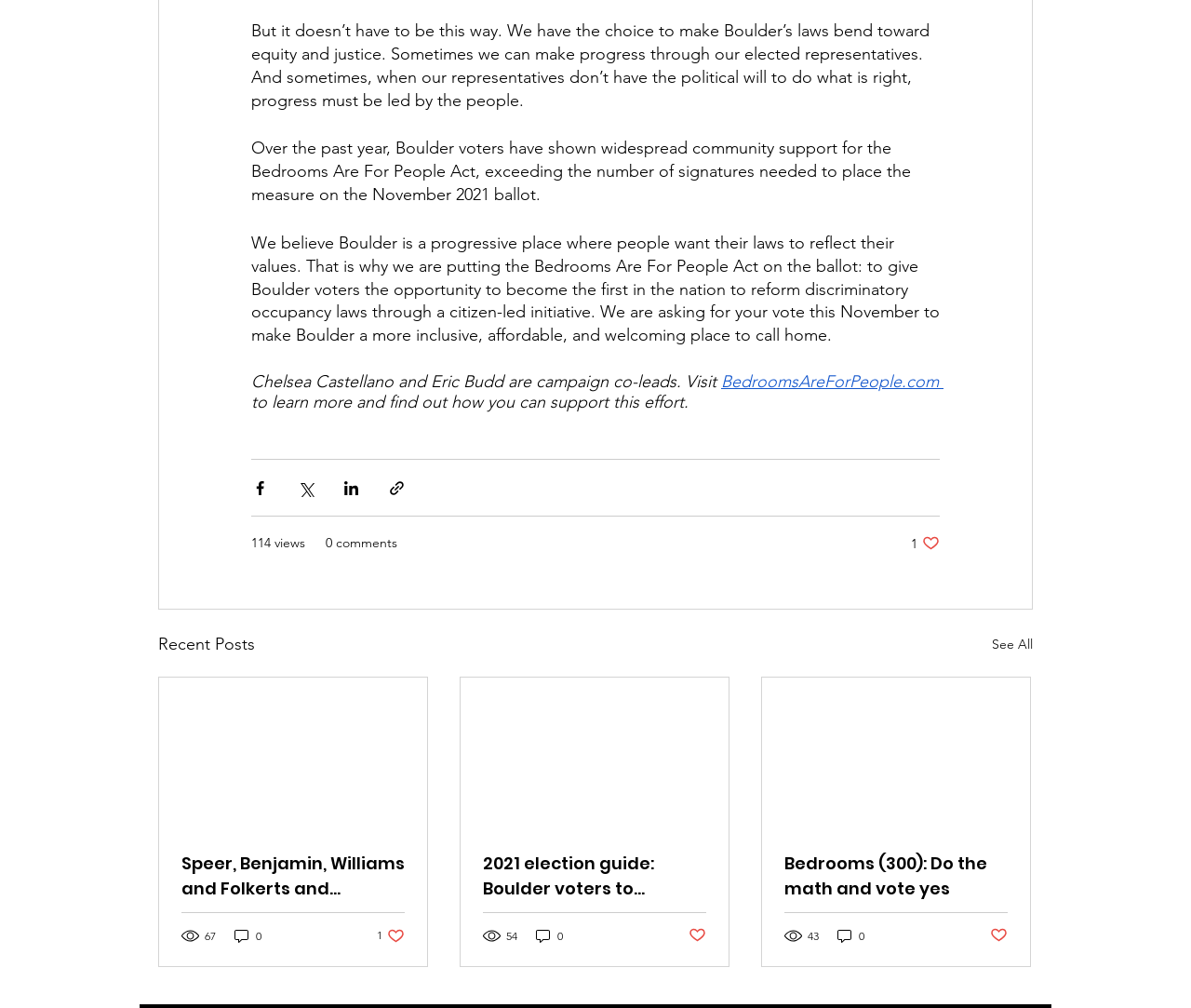What is the main purpose of this webpage?
Please analyze the image and answer the question with as much detail as possible.

Based on the content of the webpage, it appears to be promoting the Bedrooms Are For People Act, a citizen-led initiative to reform discriminatory occupancy laws in Boulder. The webpage provides information about the act and encourages visitors to support it.